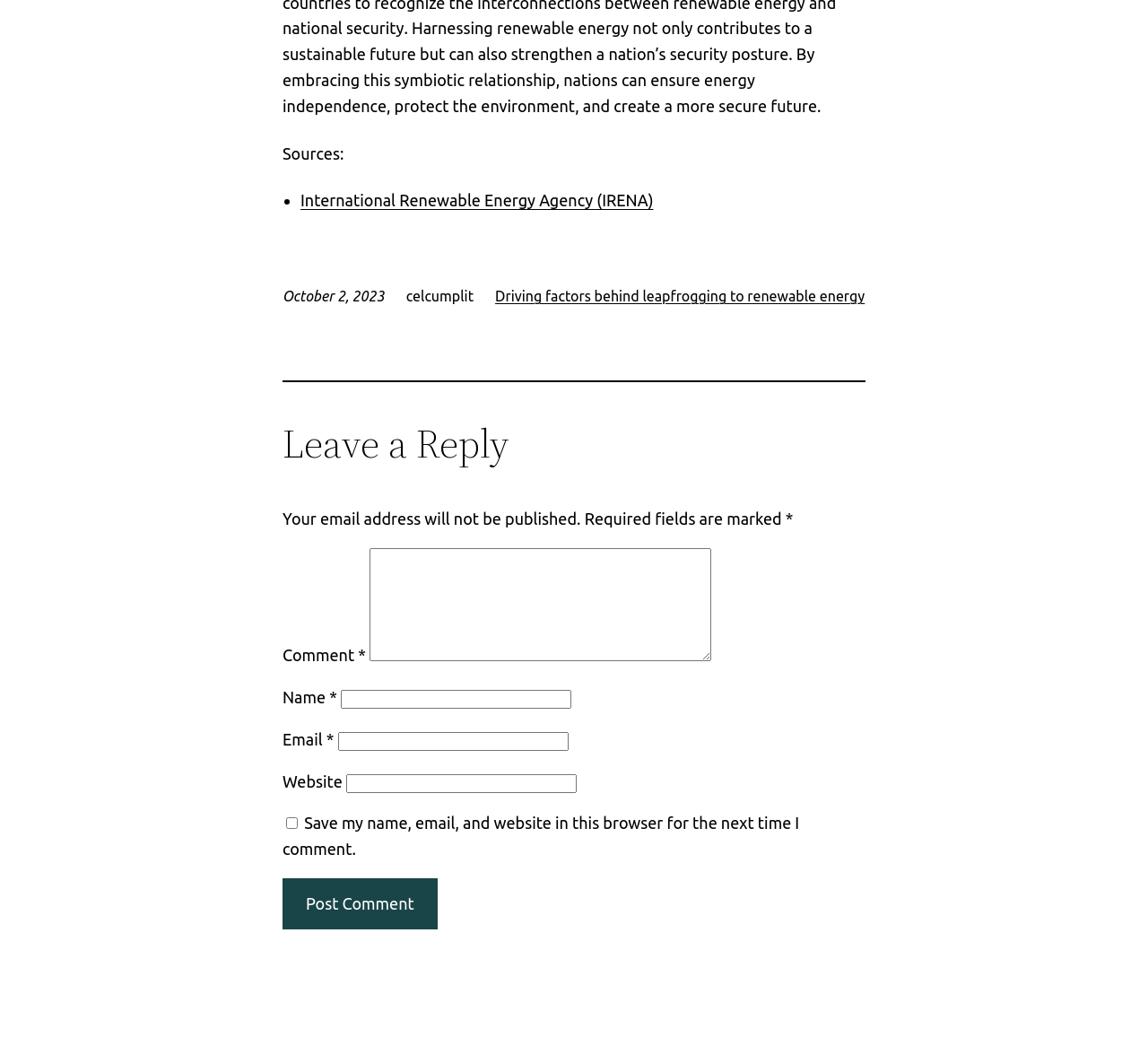Find the bounding box of the web element that fits this description: "parent_node: Name * name="author"".

[0.297, 0.654, 0.498, 0.672]